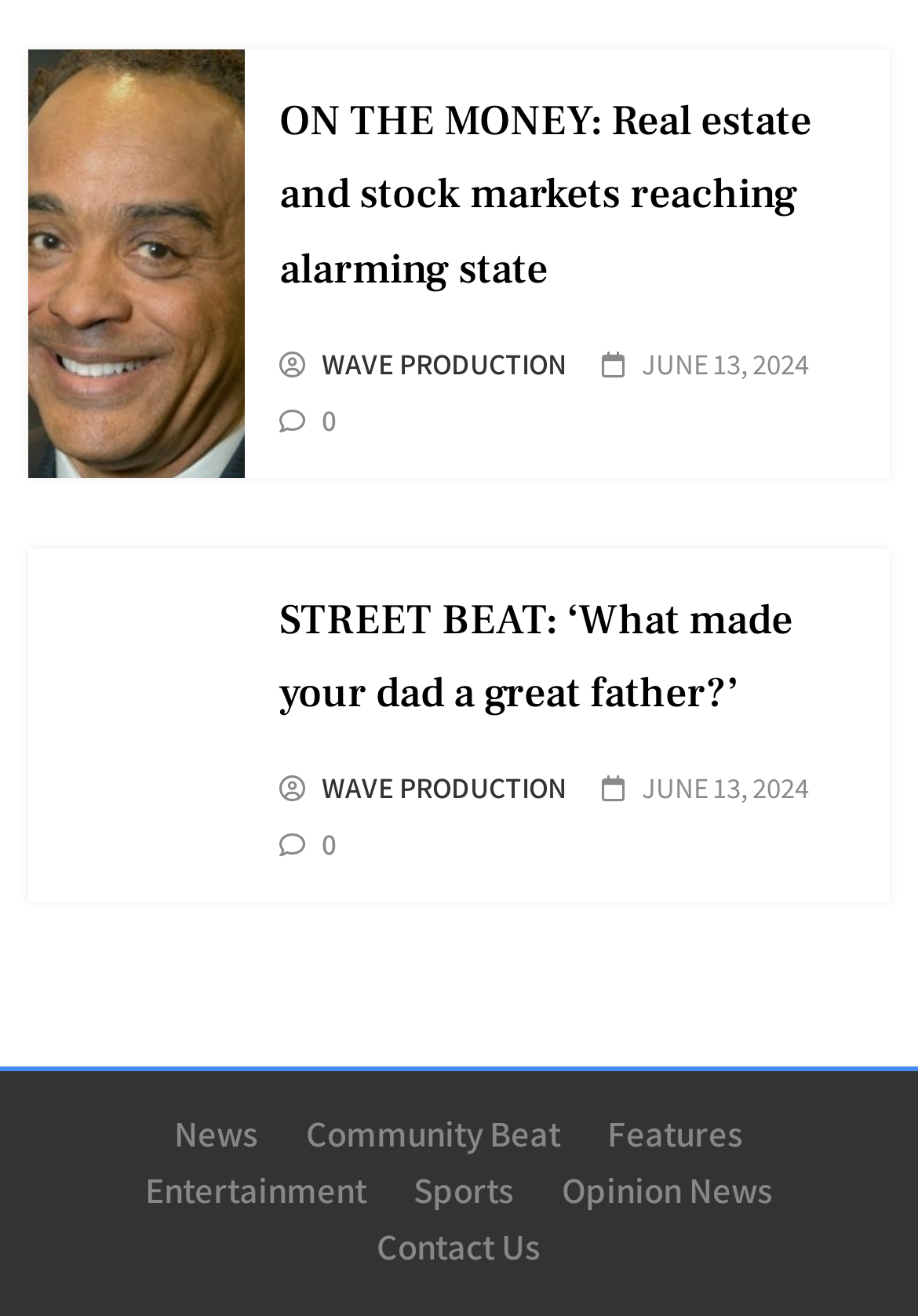Use one word or a short phrase to answer the question provided: 
What is the topic of the first article?

Real estate and stock markets